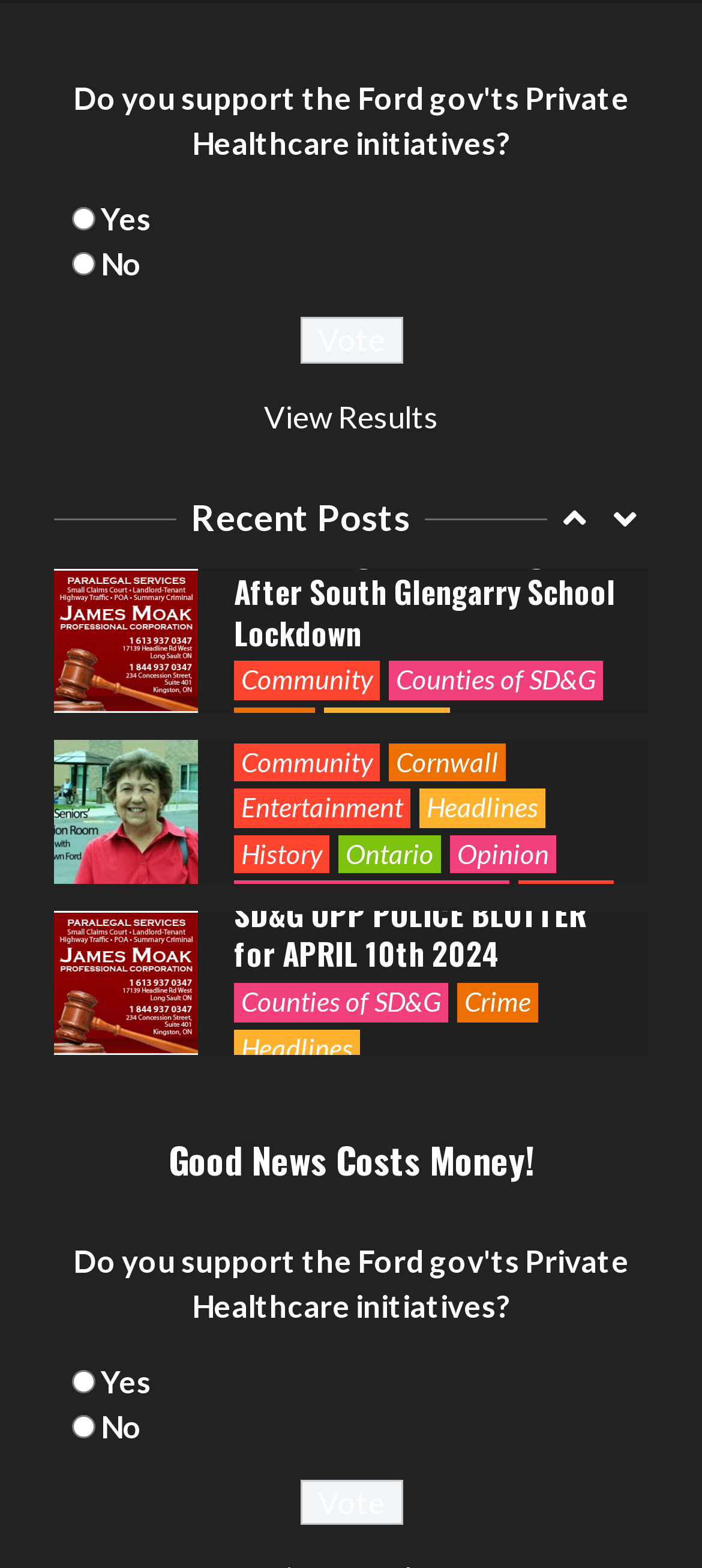Identify the bounding box coordinates of the clickable region to carry out the given instruction: "View Results".

[0.376, 0.254, 0.624, 0.278]